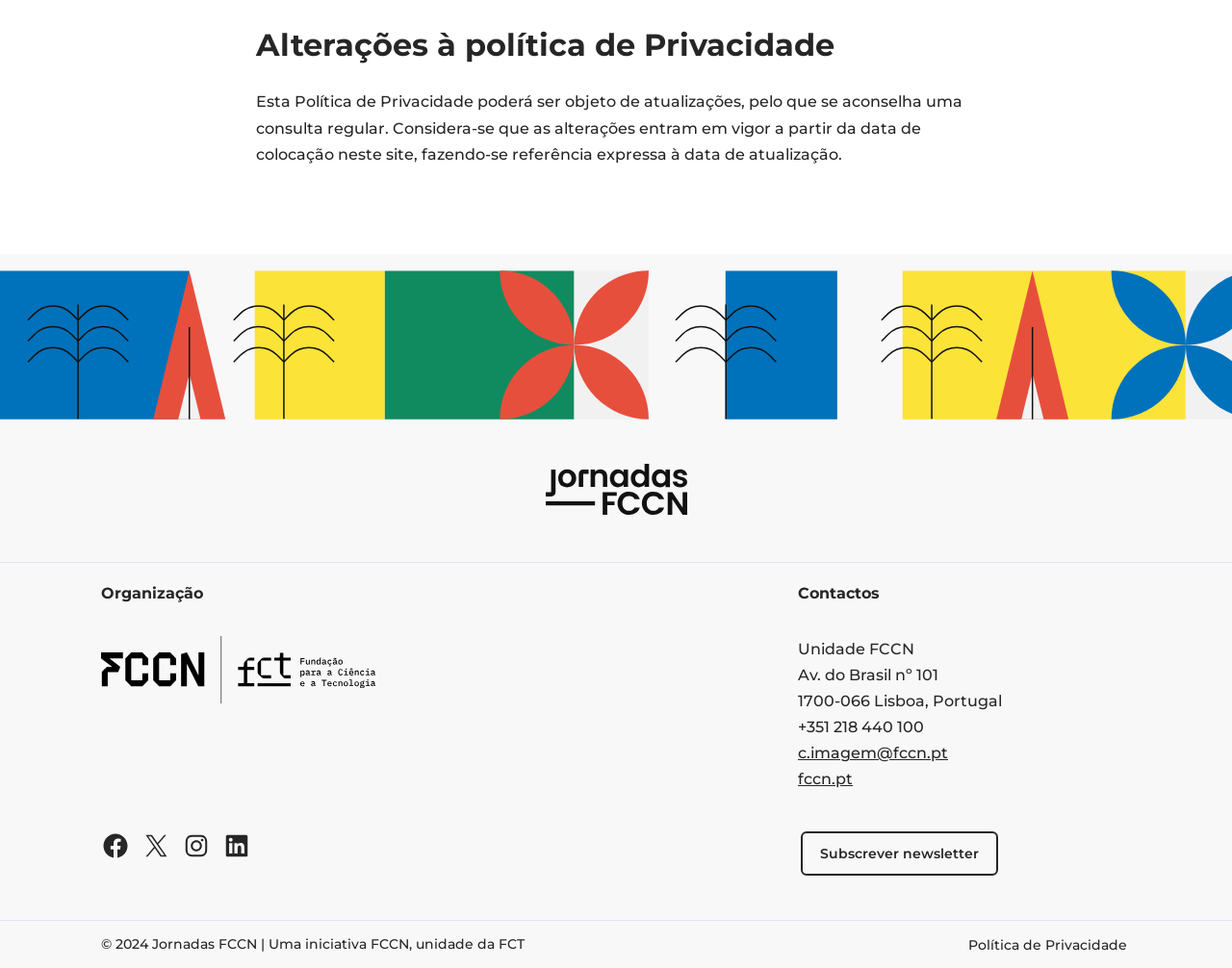Pinpoint the bounding box coordinates of the clickable element to carry out the following instruction: "View Reports page."

None